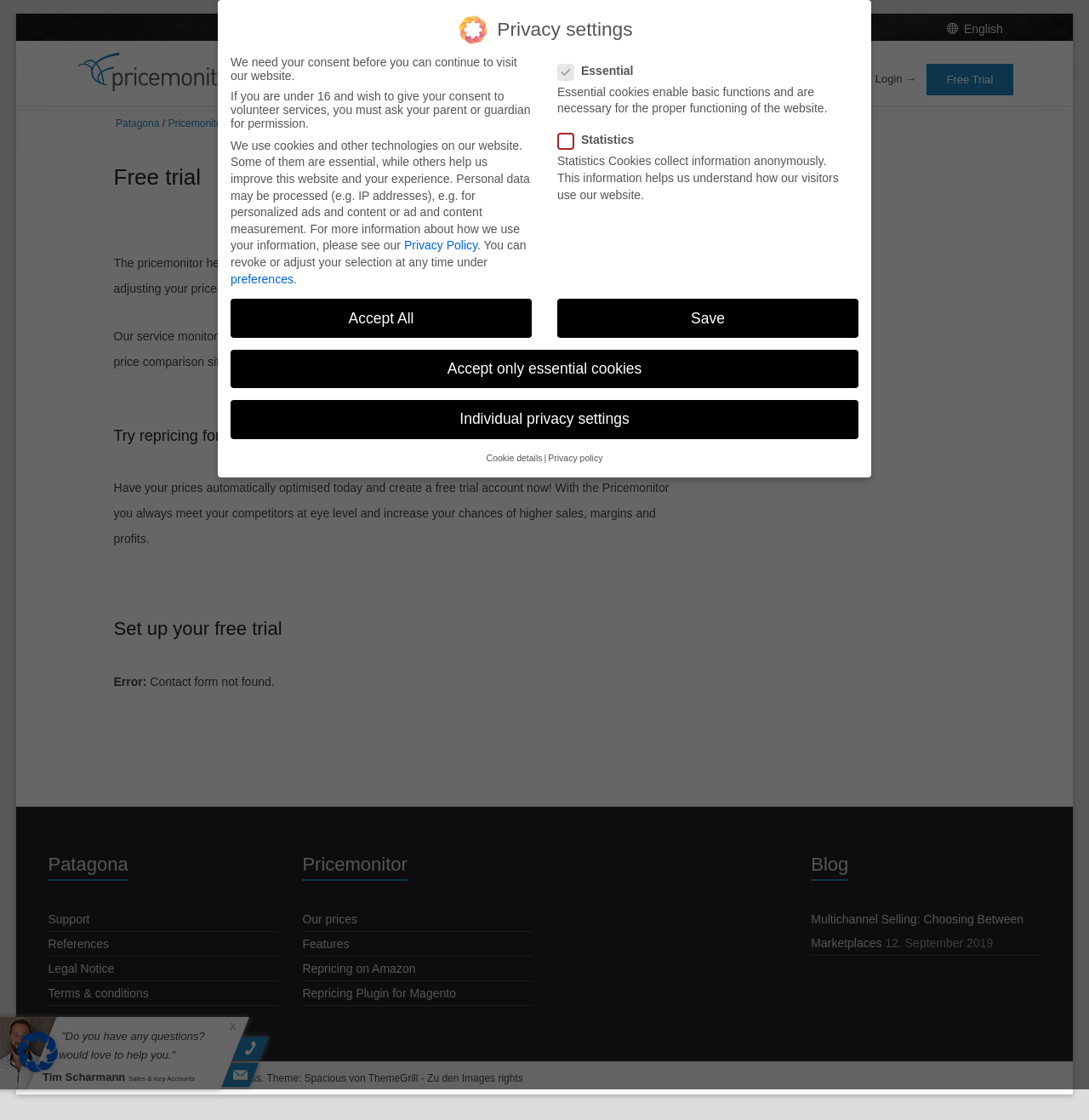What is the title of the article section?
Using the image as a reference, deliver a detailed and thorough answer to the question.

The title of the article section is 'Free trial' which is located at the top of the article section with the bounding box coordinates [0.104, 0.146, 0.896, 0.18].